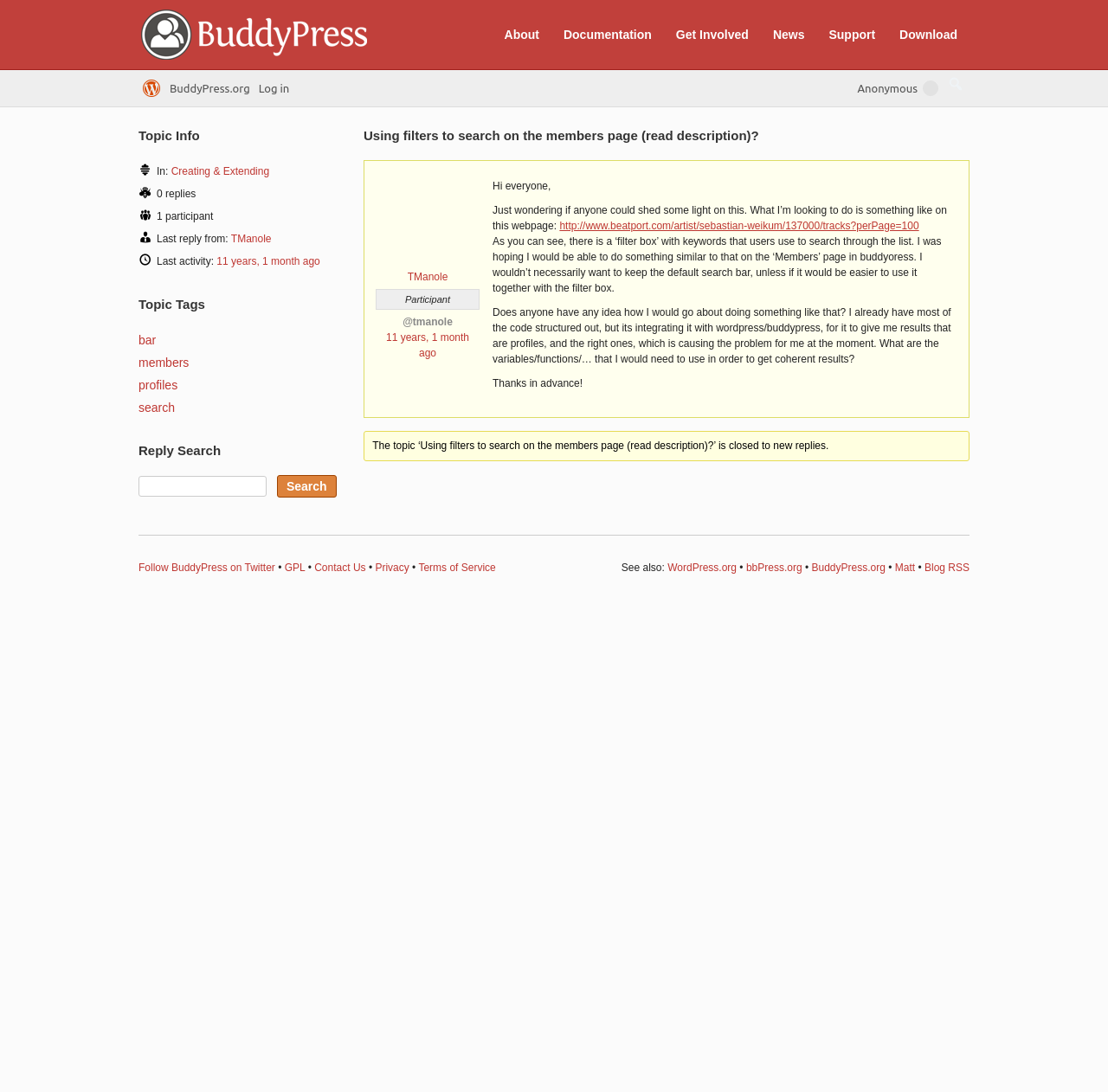Provide a thorough description of the webpage's content and layout.

This webpage is about a discussion forum for online communities, teams, and groups, specifically focused on BuddyPress, a software for creating online communities. 

At the top of the page, there are six main navigation links: "About", "Documentation", "Get Involved", "News", "Support", and "Download". Below these links, there is a prominent heading that reads "Using filters to search on the members page (read description)?". 

To the left of the heading, there is a link to the BuddyPress.org homepage. Below the heading, there is a section with information about the topic, including the author, "TManole", and the date it was posted, "11 years, 1 month ago". 

The main content of the page is a discussion thread, where the author asks about using filters to search on the members page. The thread includes several paragraphs of text, with a link to an example webpage. 

Below the main content, there is a section with topic information, including the number of replies, participants, and last activity. There are also links to related topics, such as "Creating & Extending" and topic tags like "bar", "members", "profiles", and "search". 

On the right side of the page, there is a search bar with a heading "Reply Search" and a button to search. Below the search bar, there are links to related websites, including WordPress.org, bbPress.org, and Blog RSS. There are also links to follow BuddyPress on Twitter, contact information, and terms of service. 

At the very top of the page, there is a menu with a dropdown arrow, and another menu on the right side with a search icon.